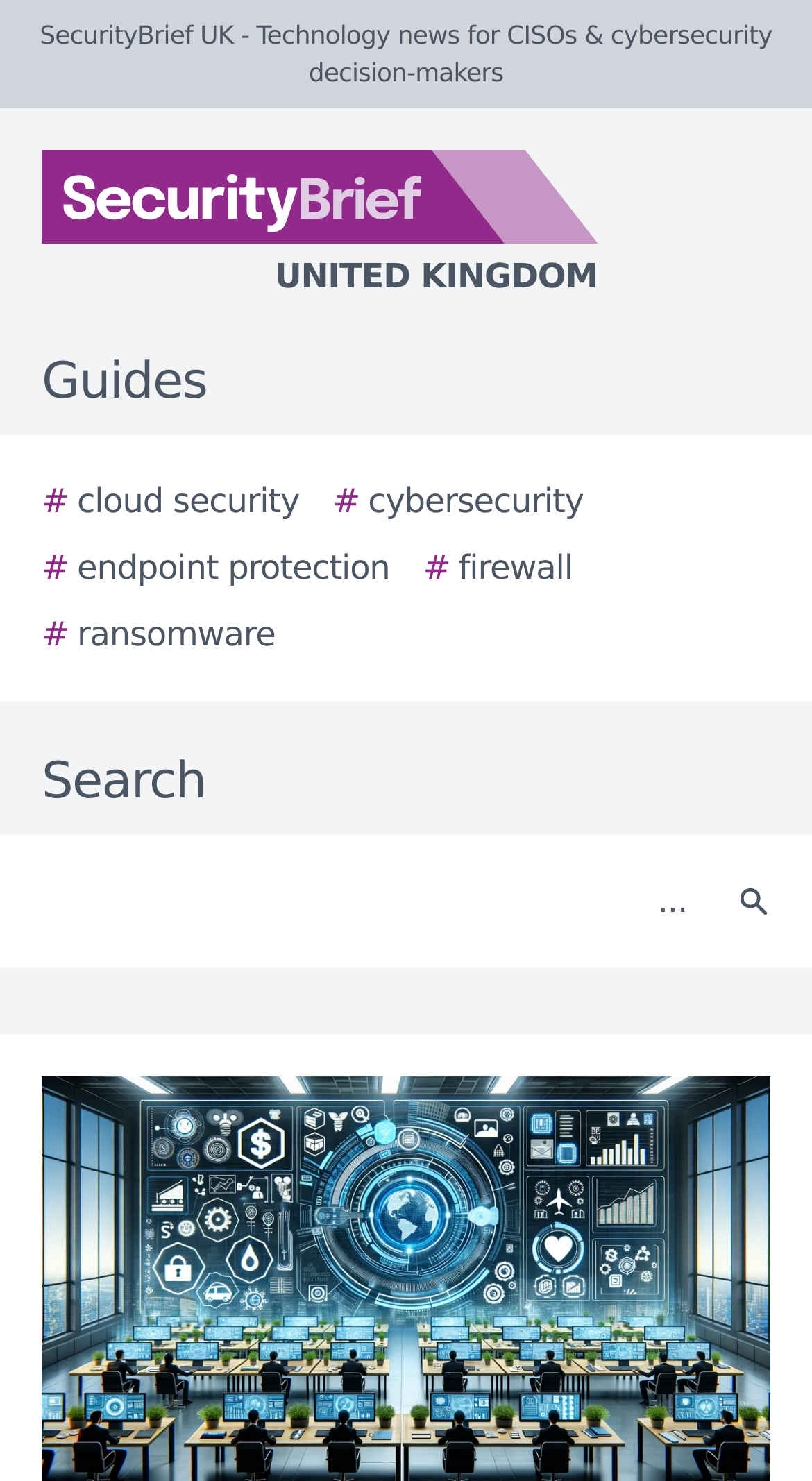Bounding box coordinates should be in the format (top-left x, top-left y, bottom-right x, bottom-right y) and all values should be floating point numbers between 0 and 1. Determine the bounding box coordinate for the UI element described as: aria-label="Search"

[0.877, 0.575, 0.979, 0.642]